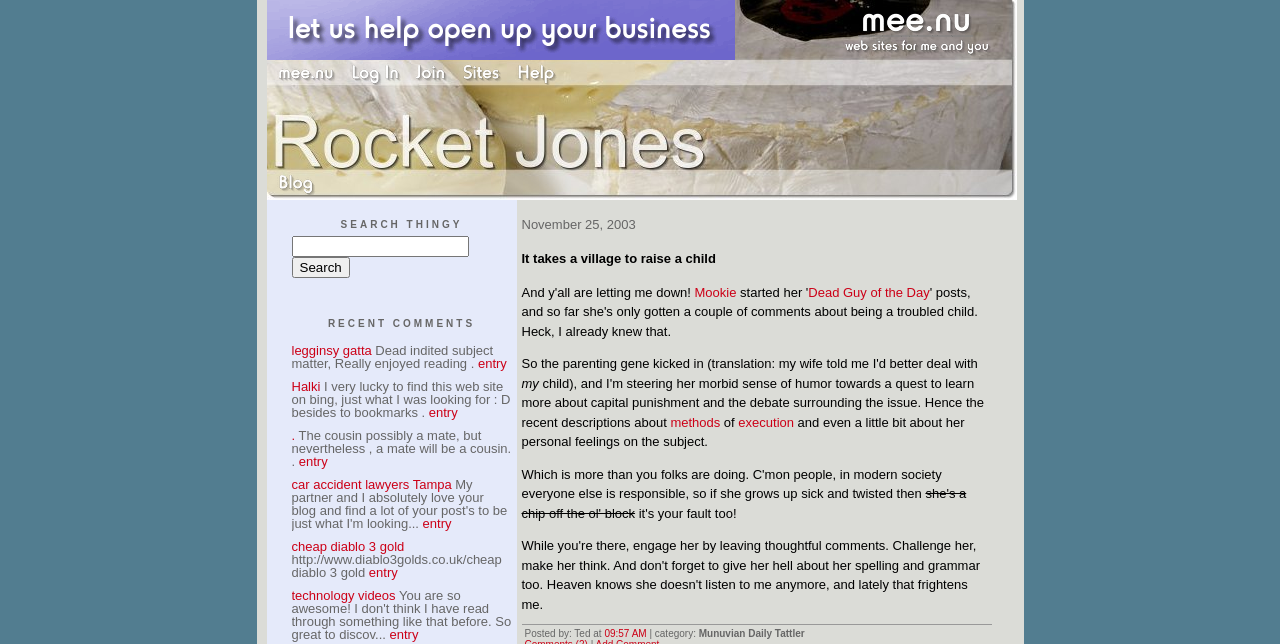What is the category of the post 'Munuvian Daily Tattler'?
Craft a detailed and extensive response to the question.

The post 'Munuvian Daily Tattler' is mentioned in the webpage, but its category is not specified. The text '| category:' is present, but it does not provide any information about the category.